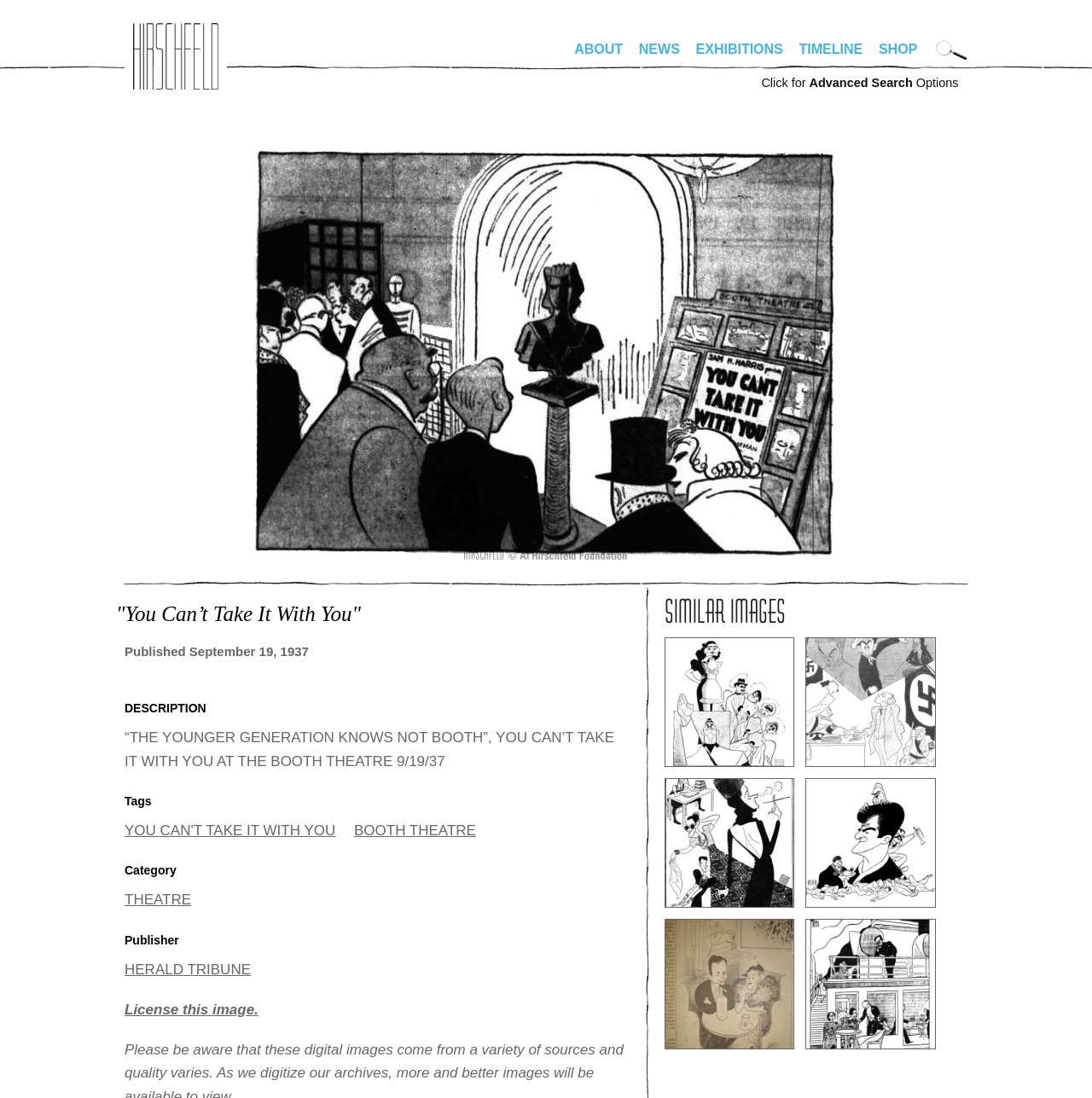Find and extract the text of the primary heading on the webpage.

"You Can’t Take It With You"